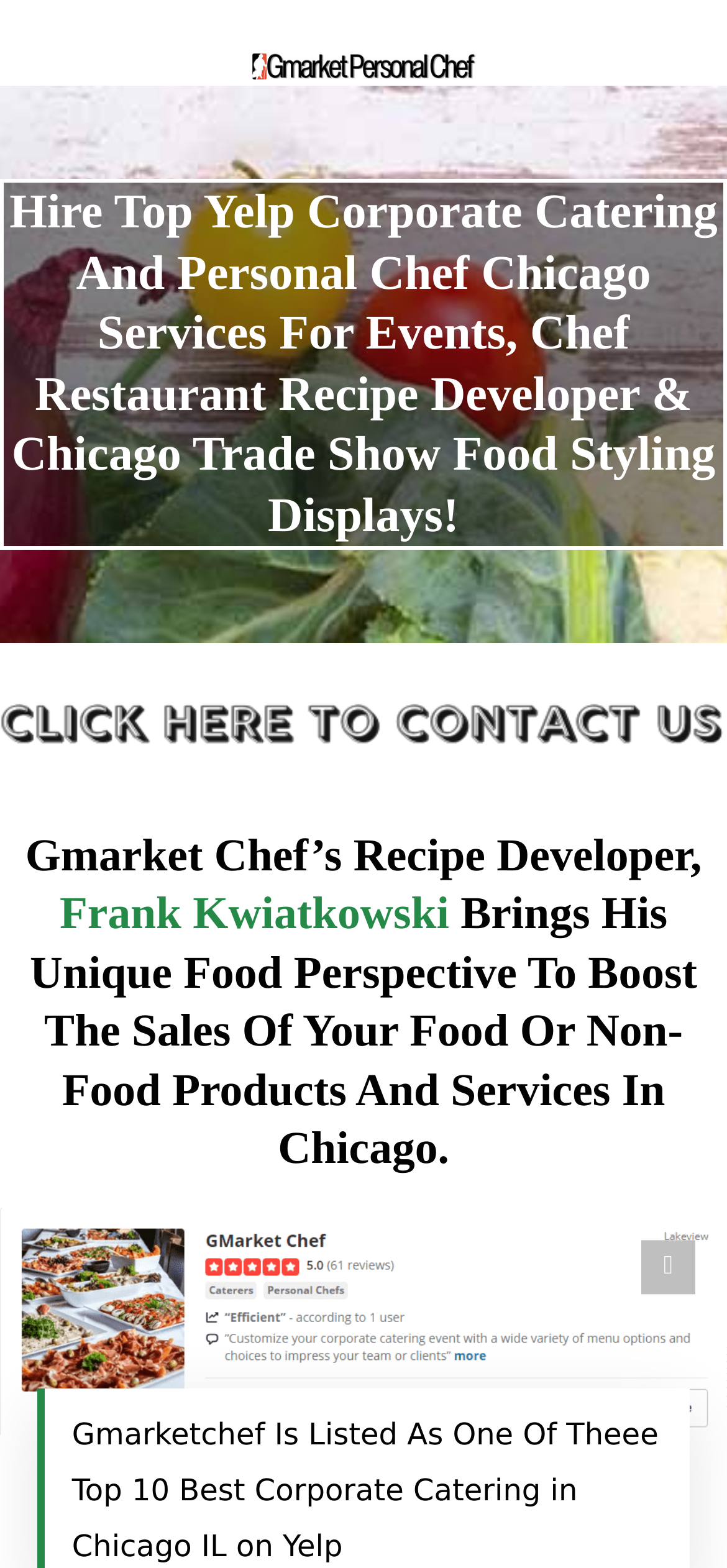With reference to the screenshot, provide a detailed response to the question below:
What type of events does the webpage cater to?

The heading element mentions 'Hire Top Yelp Corporate Catering And Personal Chef Chicago Services For Events' which suggests that the webpage caters to professional events, trade shows, and luncheons.